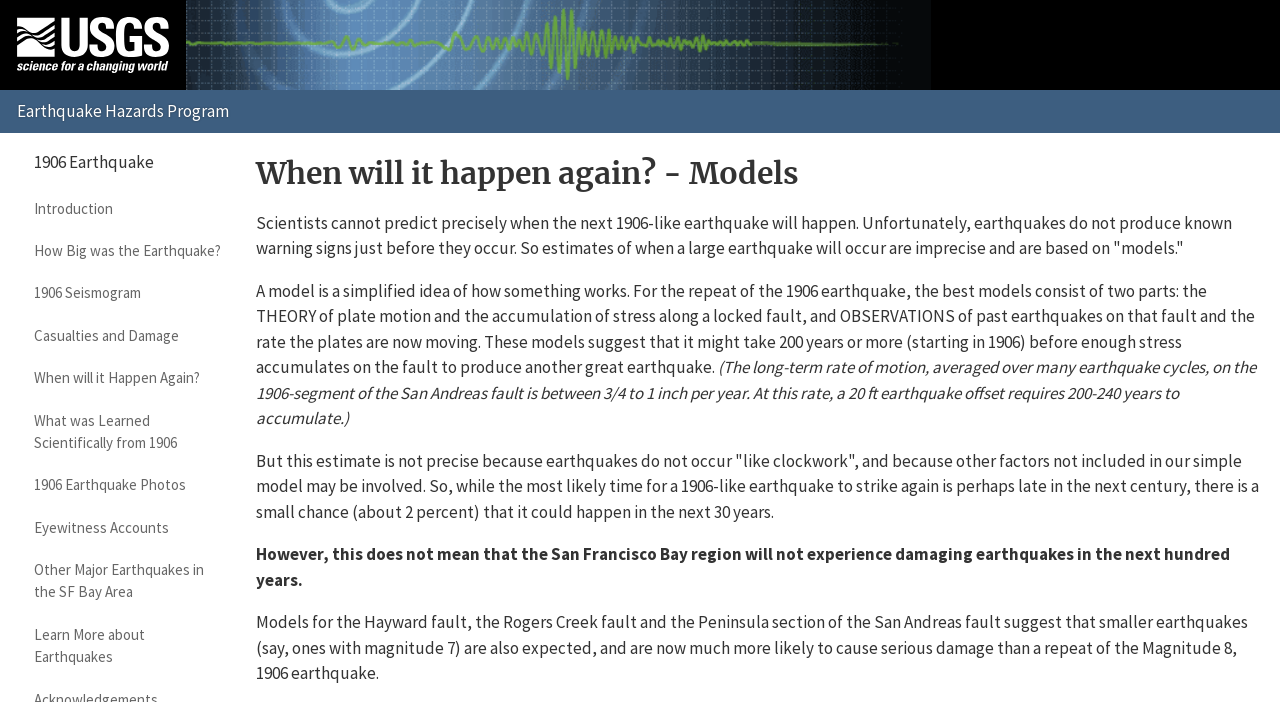Determine the coordinates of the bounding box for the clickable area needed to execute this instruction: "Follow the link to learn more about the 1906 earthquake".

[0.027, 0.214, 0.12, 0.246]